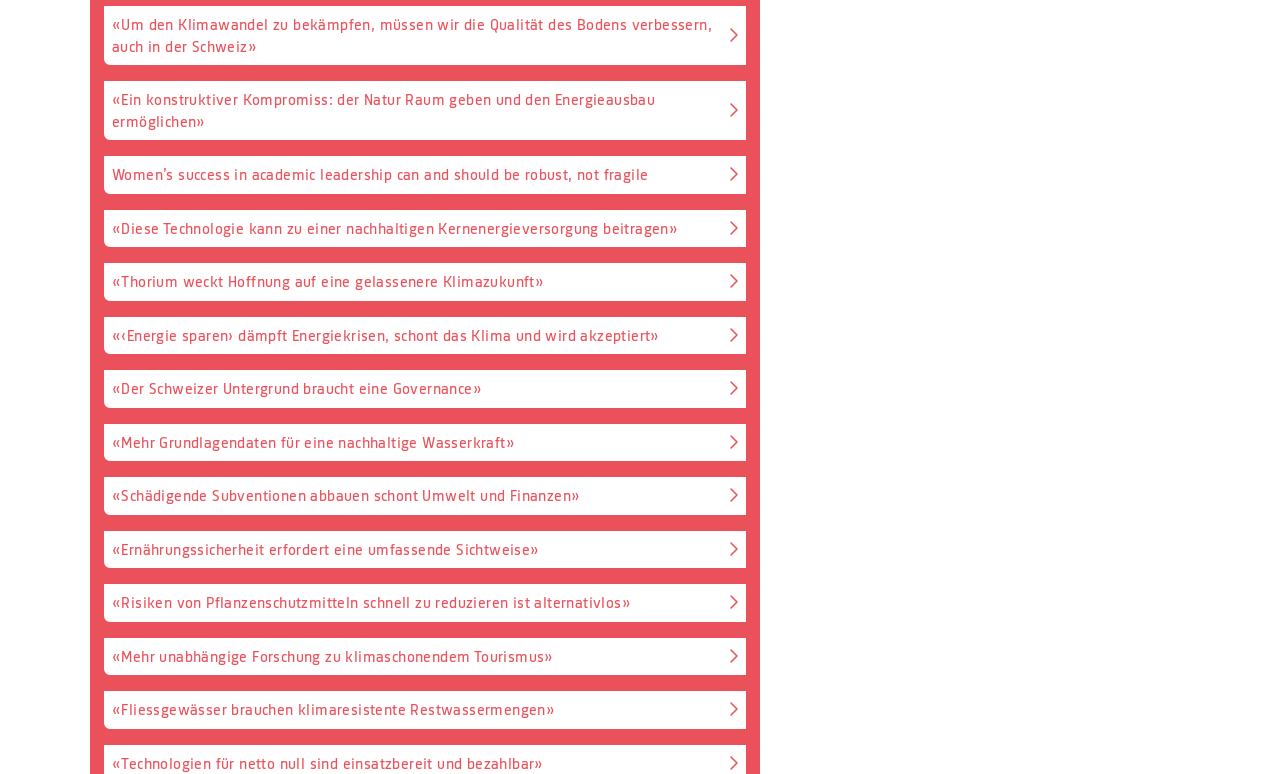Determine the bounding box for the described UI element: "«Ernährungssicherheit erfordert eine umfassende Sichtweise»".

[0.08, 0.683, 0.584, 0.736]